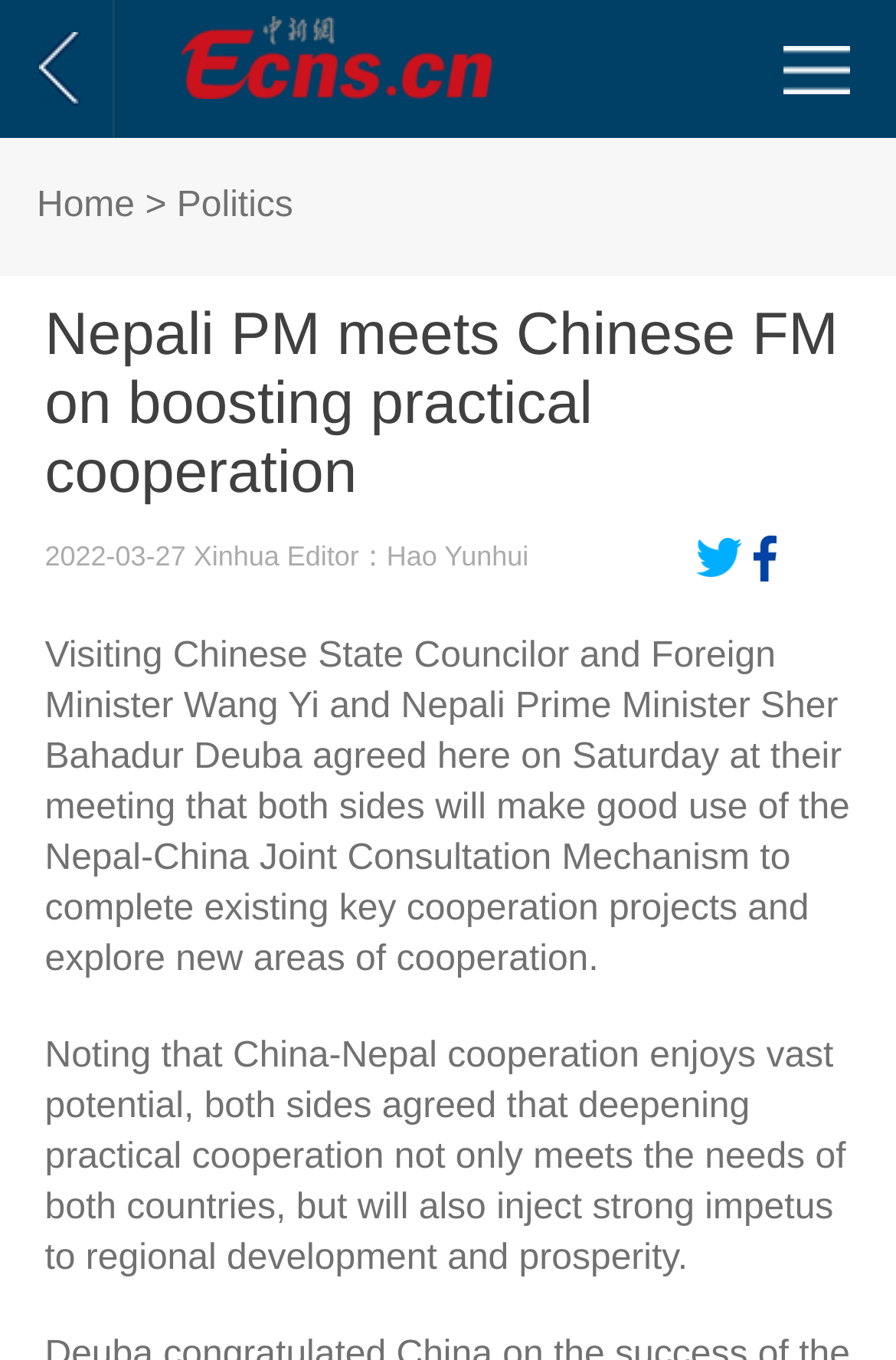Calculate the bounding box coordinates of the UI element given the description: "title="分享到Twitter"".

[0.77, 0.389, 0.834, 0.431]